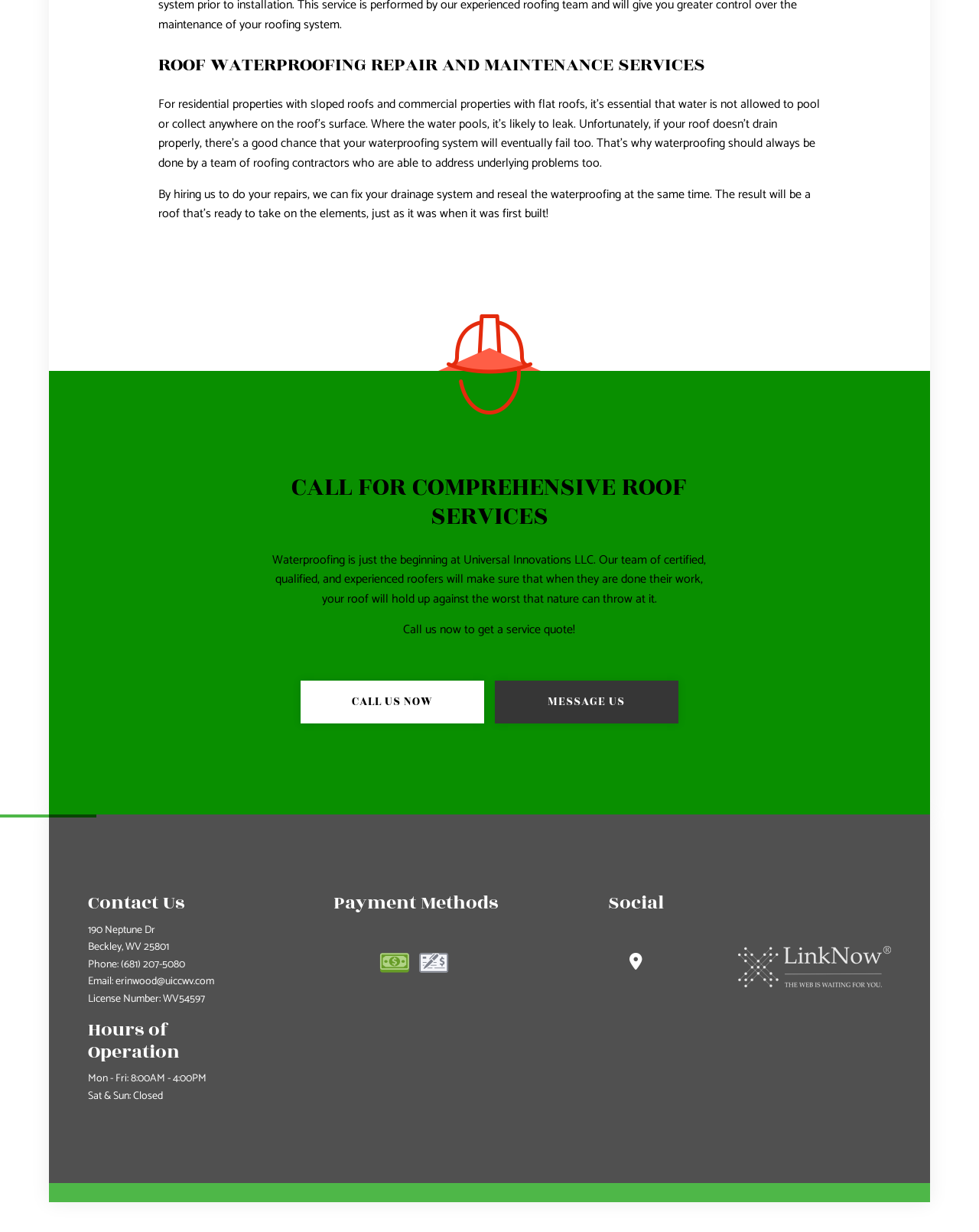Provide the bounding box for the UI element matching this description: "NAGA Group news".

None